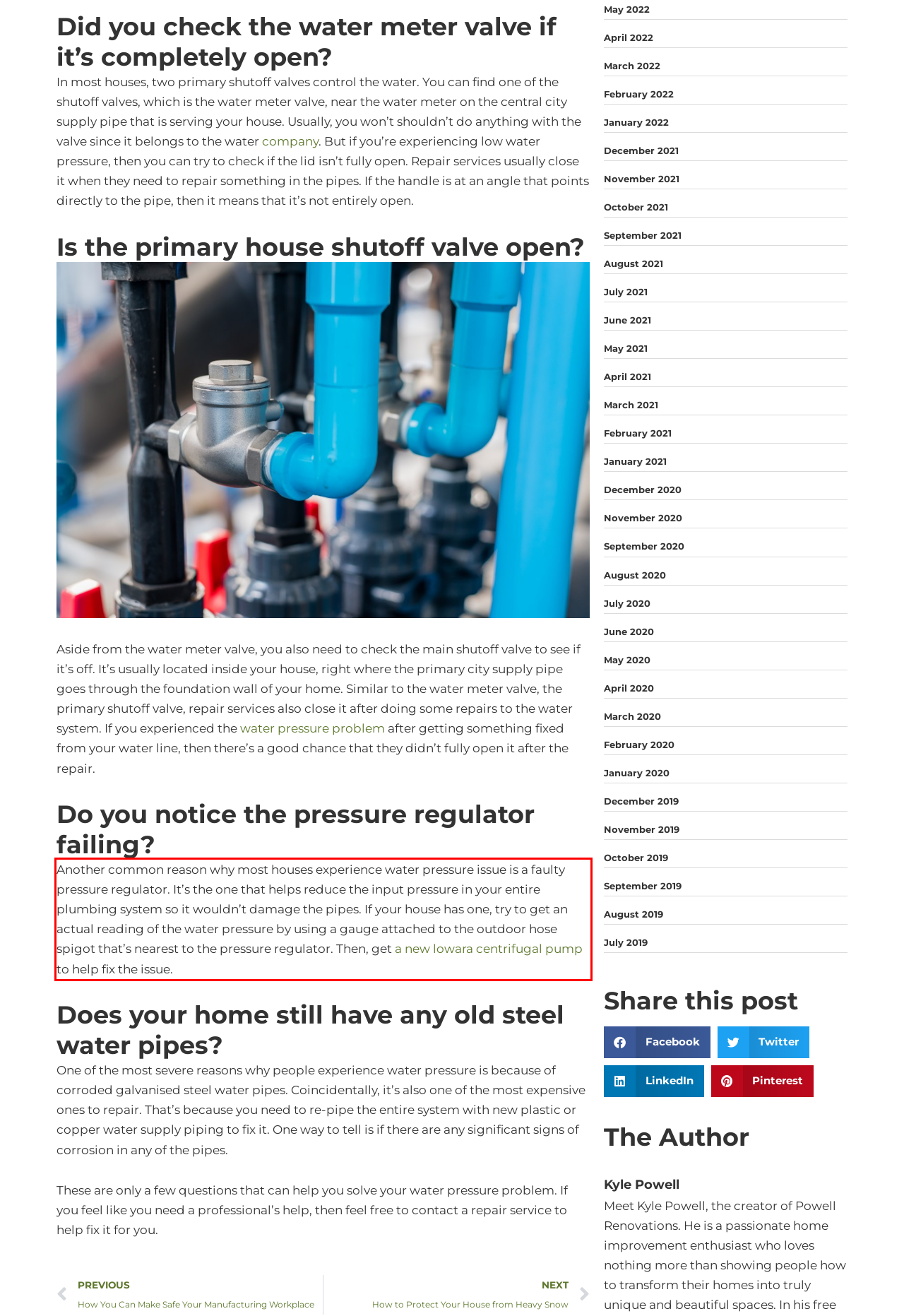Using OCR, extract the text content found within the red bounding box in the given webpage screenshot.

Another common reason why most houses experience water pressure issue is a faulty pressure regulator. It’s the one that helps reduce the input pressure in your entire plumbing system so it wouldn’t damage the pipes. If your house has one, try to get an actual reading of the water pressure by using a gauge attached to the outdoor hose spigot that’s nearest to the pressure regulator. Then, get a new lowara centrifugal pump to help fix the issue.